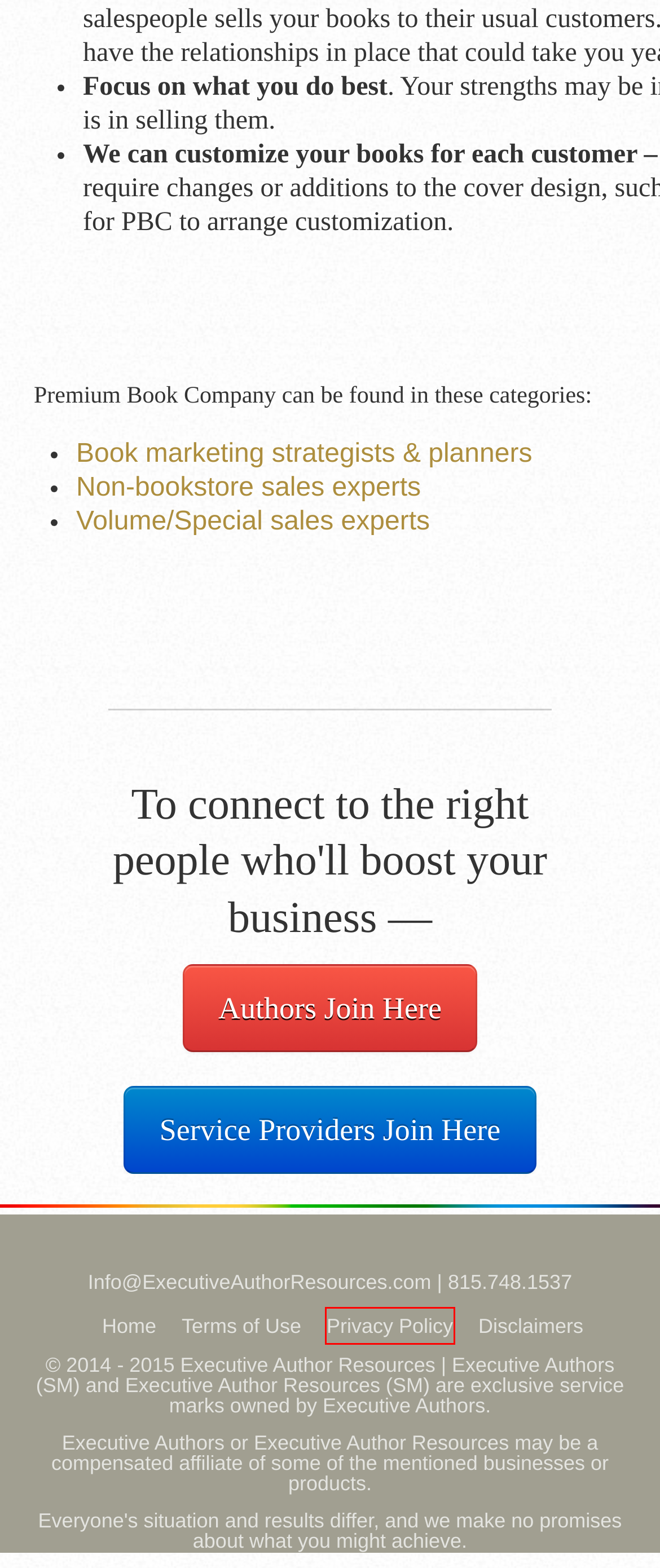You are given a screenshot of a webpage with a red rectangle bounding box around a UI element. Select the webpage description that best matches the new webpage after clicking the element in the bounding box. Here are the candidates:
A. Book marketing strategists & planners Archives - Executive Author Resources
B. Privacy Policy - Executive Author Resources
C. Premium Book Company
D. Non-bookstore sales experts Archives - Executive Author Resources
E. Terms of Use - Executive Author Resources
F. Author Signup - Executive Author Resources
G. About Us - Executive Author Resources
H. Volume/Special sales experts Archives - Executive Author Resources

B